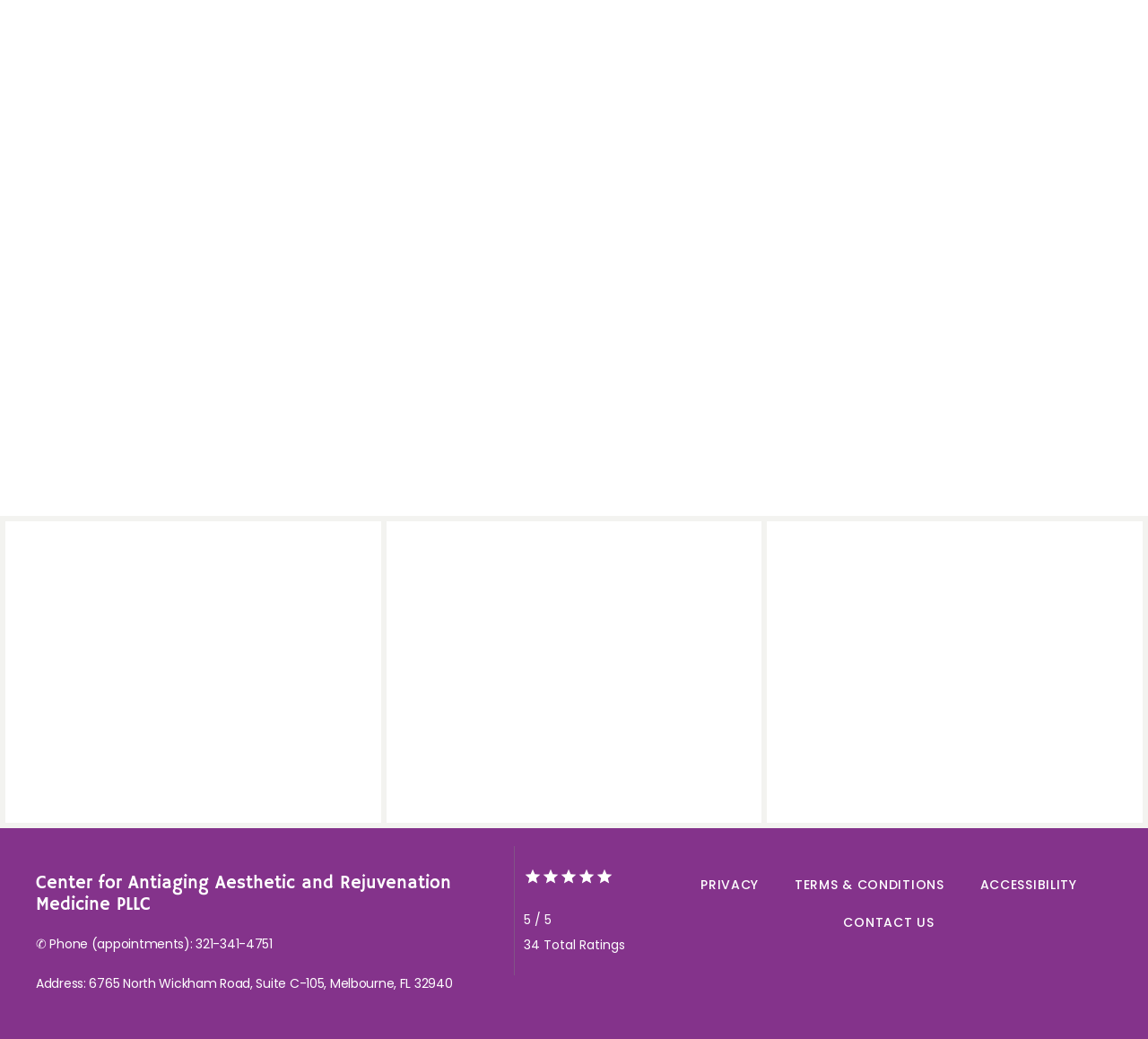Provide a brief response to the question below using one word or phrase:
What is the phone number for appointments?

321-341-4751